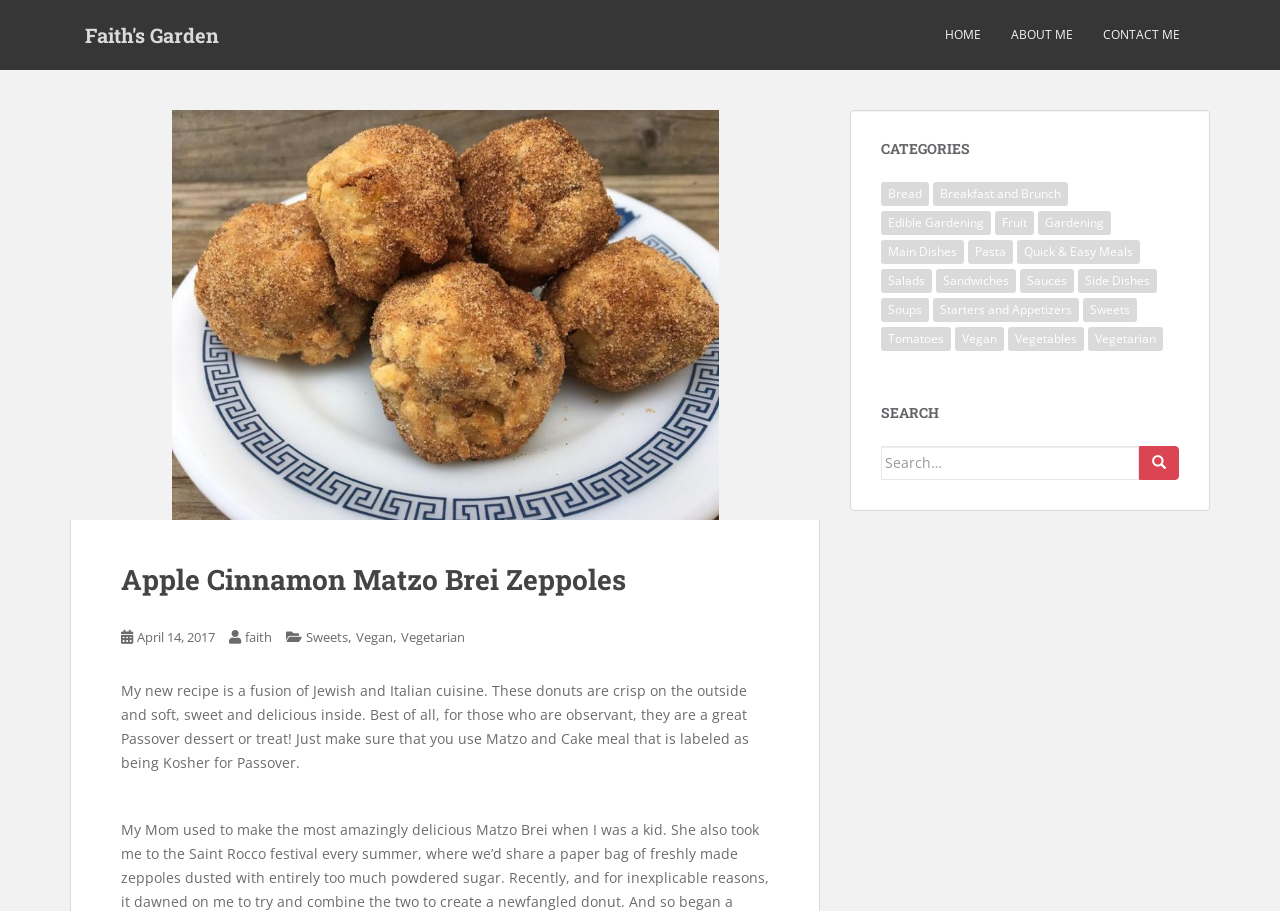Create an in-depth description of the webpage, covering main sections.

This webpage is about a recipe for Apple Cinnamon Matzo Brei Zeppoles, a fusion of Jewish and Italian cuisine. At the top, there is a header section with links to "HOME", "ABOUT ME", and "CONTACT ME" on the right side. Below the header, there is a main content section with a heading "Apple Cinnamon Matzo Brei Zeppoles" followed by a paragraph describing the recipe. The paragraph is positioned on the left side of the page, and it explains that the donuts are crispy on the outside and soft on the inside, making them a great Passover dessert or treat.

On the right side of the page, there is a complementary section with a heading "CATEGORIES" followed by a list of links to various categories such as "Bread", "Breakfast and Brunch", "Edible Gardening", and many others. There are 18 categories in total, each with a number of items in parentheses.

At the bottom of the page, there is a search section with a heading "SEARCH" and a search box where users can enter keywords to search for recipes. The search box is accompanied by a button with a magnifying glass icon.

Throughout the page, there are several links to related recipes and categories, as well as a link to the author's name, "faith", and a timestamp "April 14, 2017".